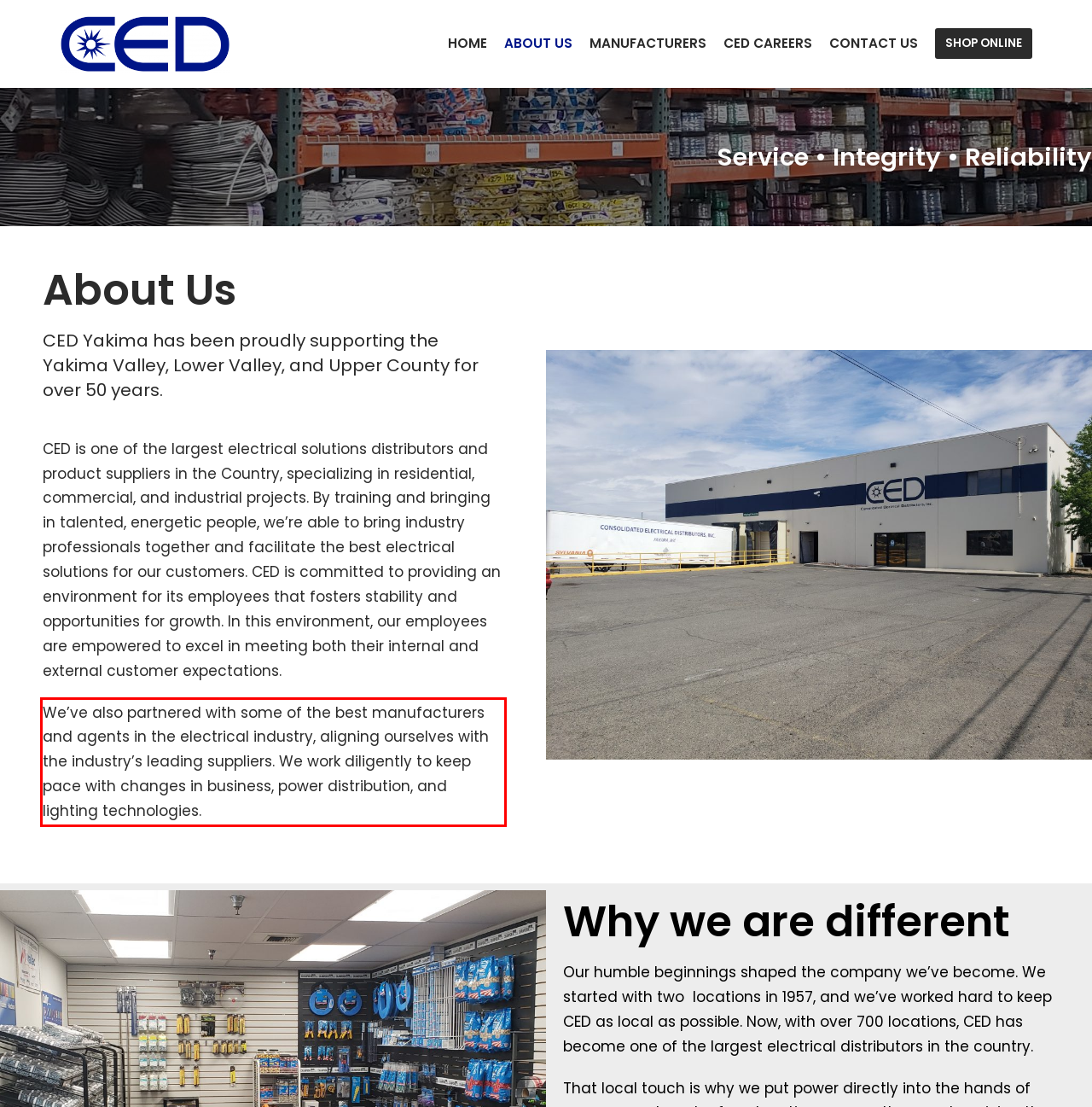Within the screenshot of a webpage, identify the red bounding box and perform OCR to capture the text content it contains.

We’ve also partnered with some of the best manufacturers and agents in the electrical industry, aligning ourselves with the industry’s leading suppliers. We work diligently to keep pace with changes in business, power distribution, and lighting technologies.